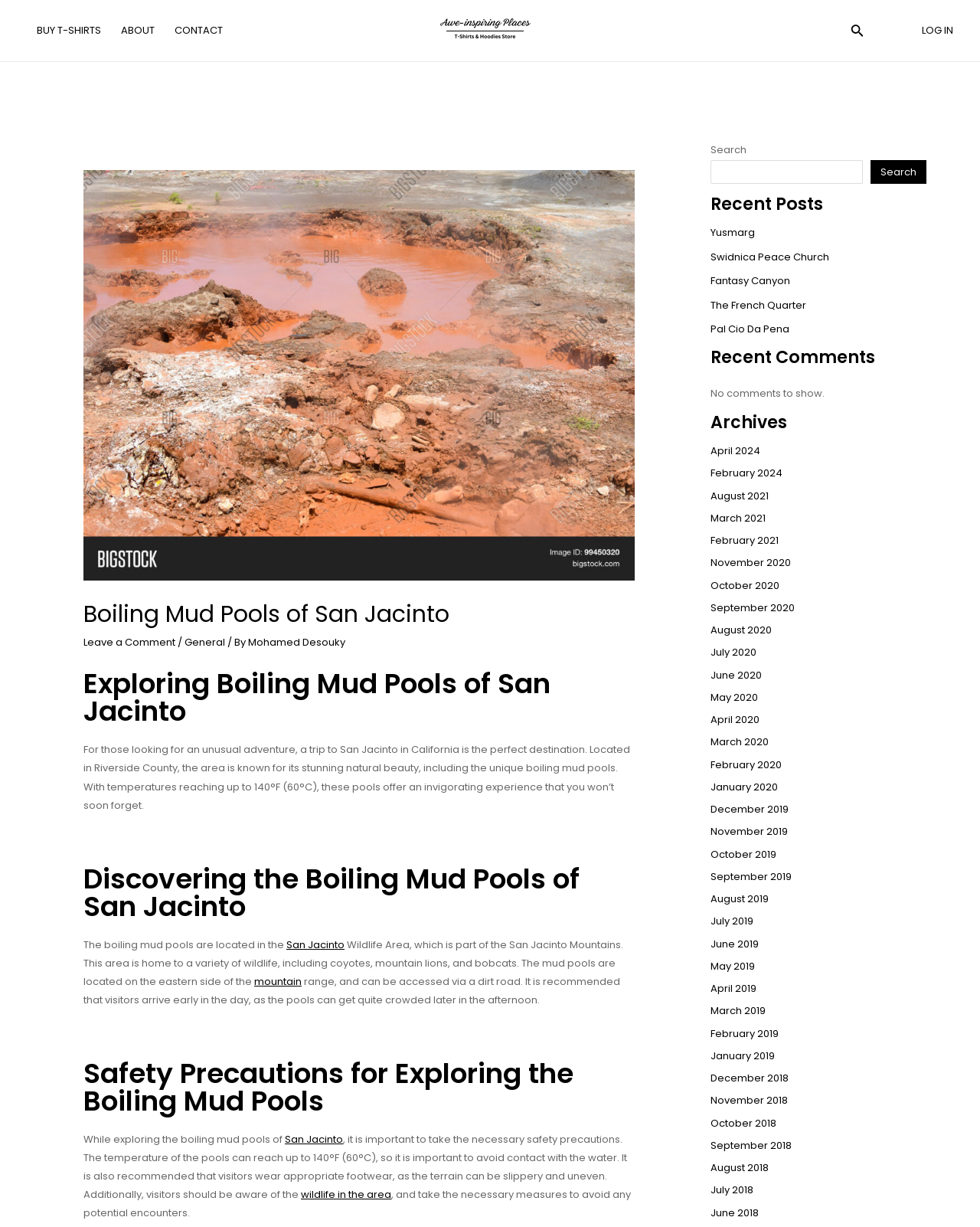Determine the bounding box for the UI element as described: "wildlife in the area". The coordinates should be represented as four float numbers between 0 and 1, formatted as [left, top, right, bottom].

[0.307, 0.968, 0.399, 0.98]